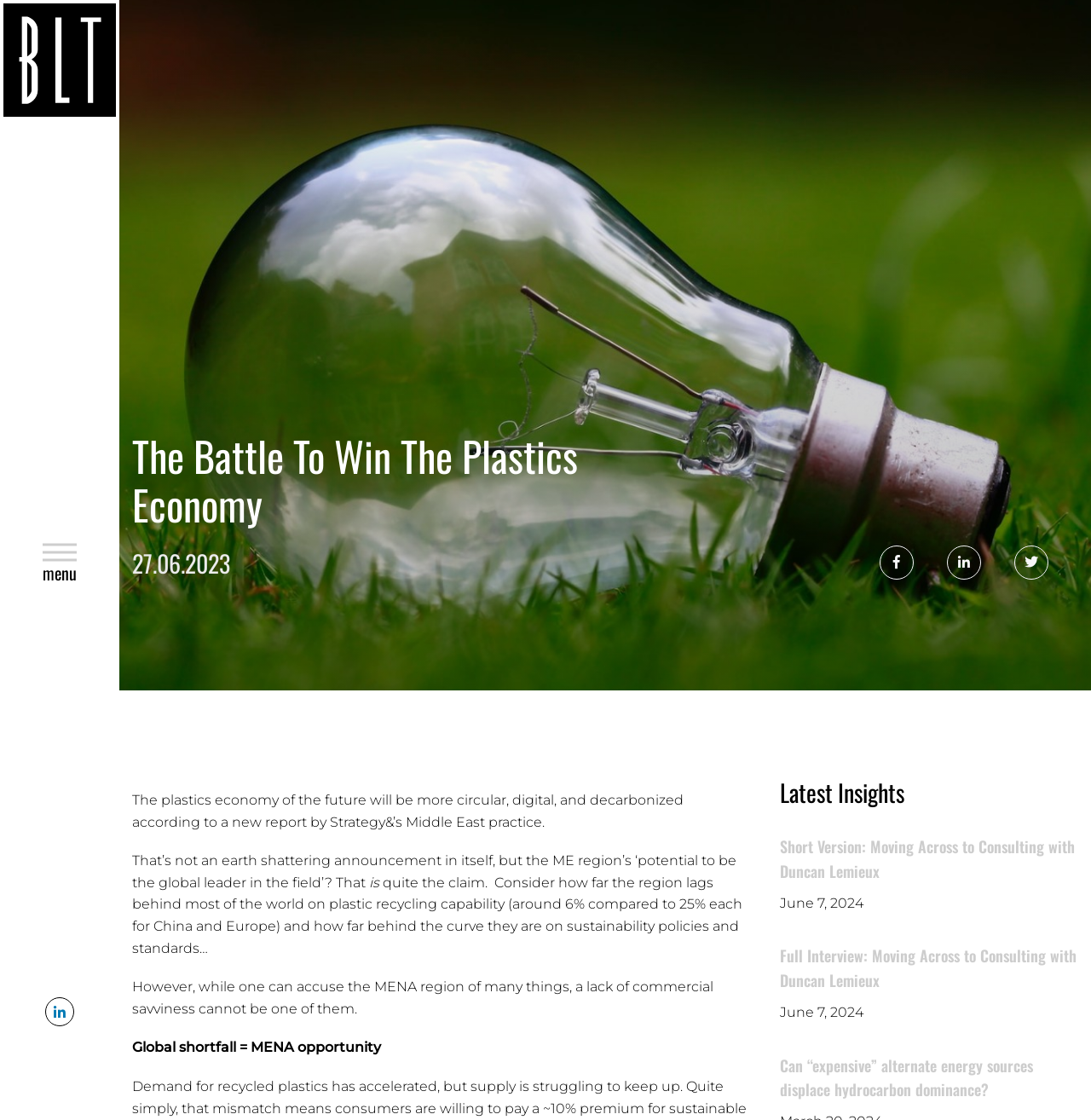Identify the bounding box coordinates of the specific part of the webpage to click to complete this instruction: "Go to the 'Home' page".

None